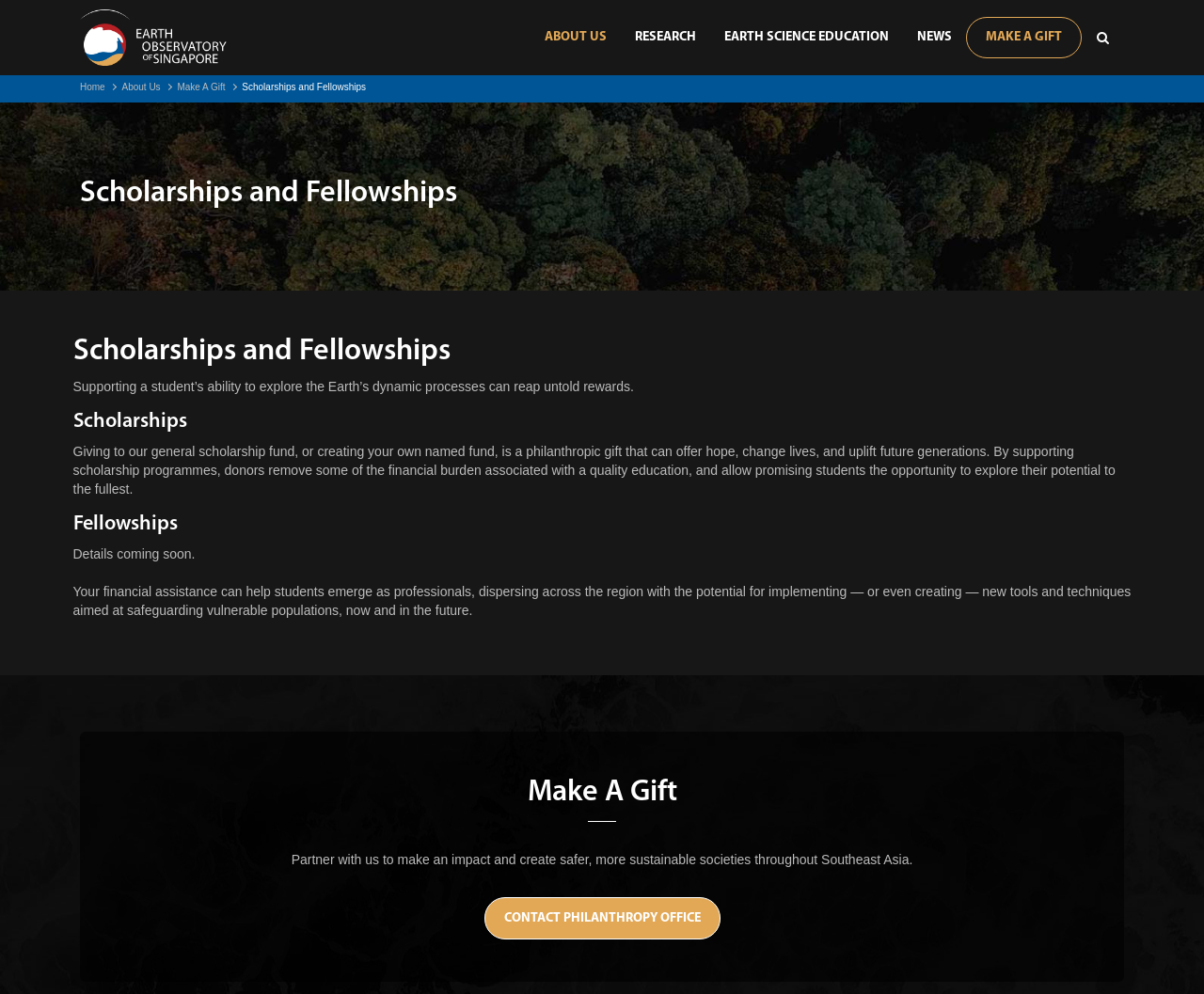Could you specify the bounding box coordinates for the clickable section to complete the following instruction: "Click on MAKE A GIFT"?

[0.802, 0.017, 0.898, 0.059]